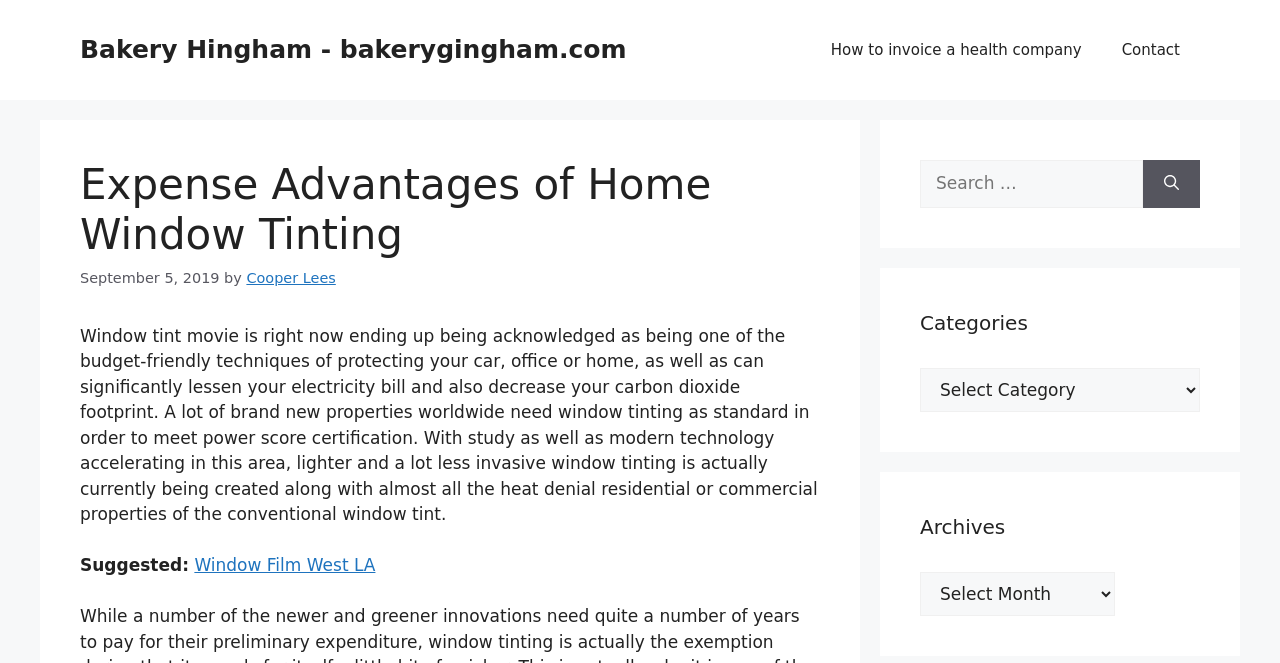Extract the primary header of the webpage and generate its text.

Expense Advantages of Home Window Tinting